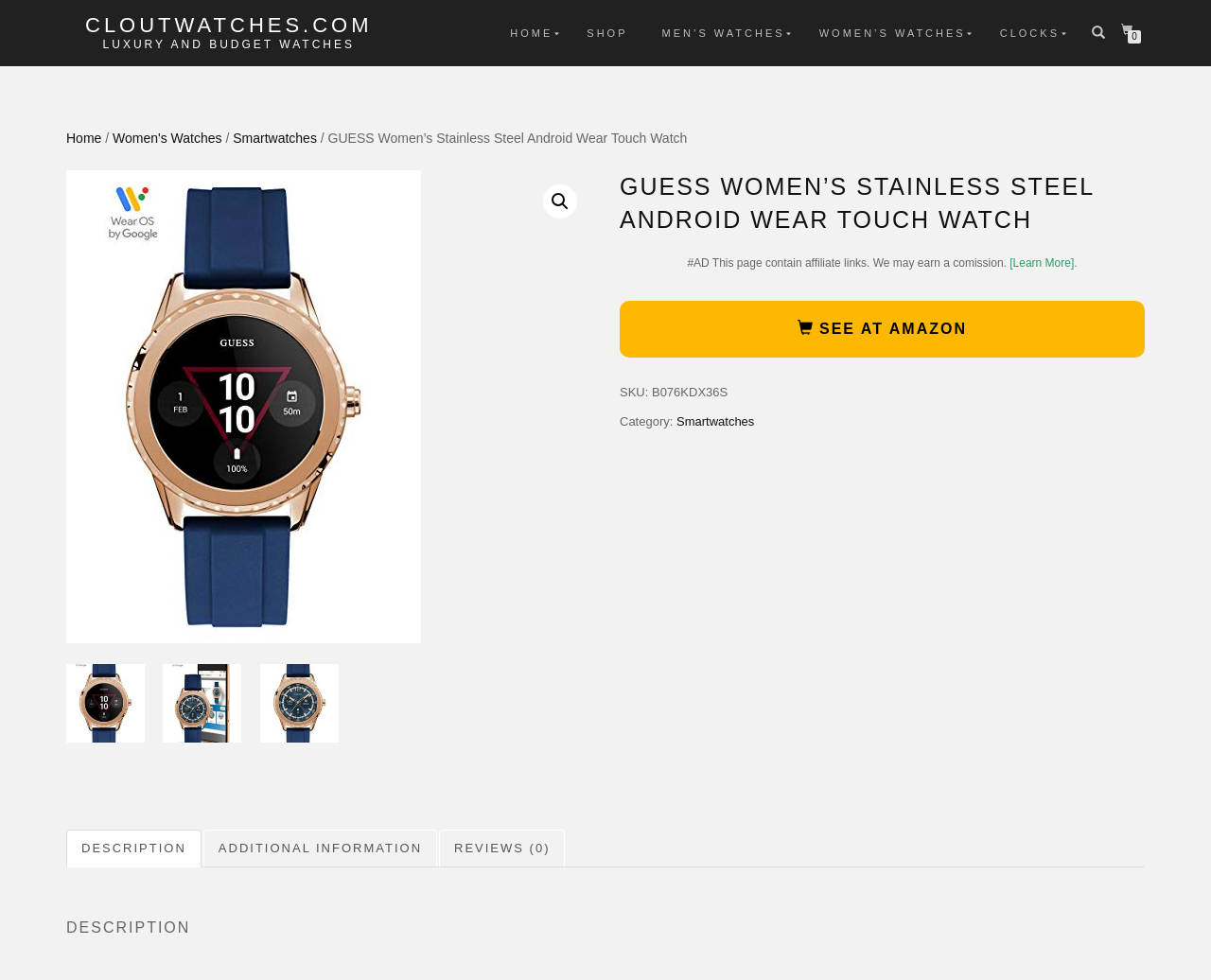Locate the bounding box coordinates of the element that should be clicked to execute the following instruction: "Search using the magnifying glass icon".

[0.448, 0.189, 0.477, 0.223]